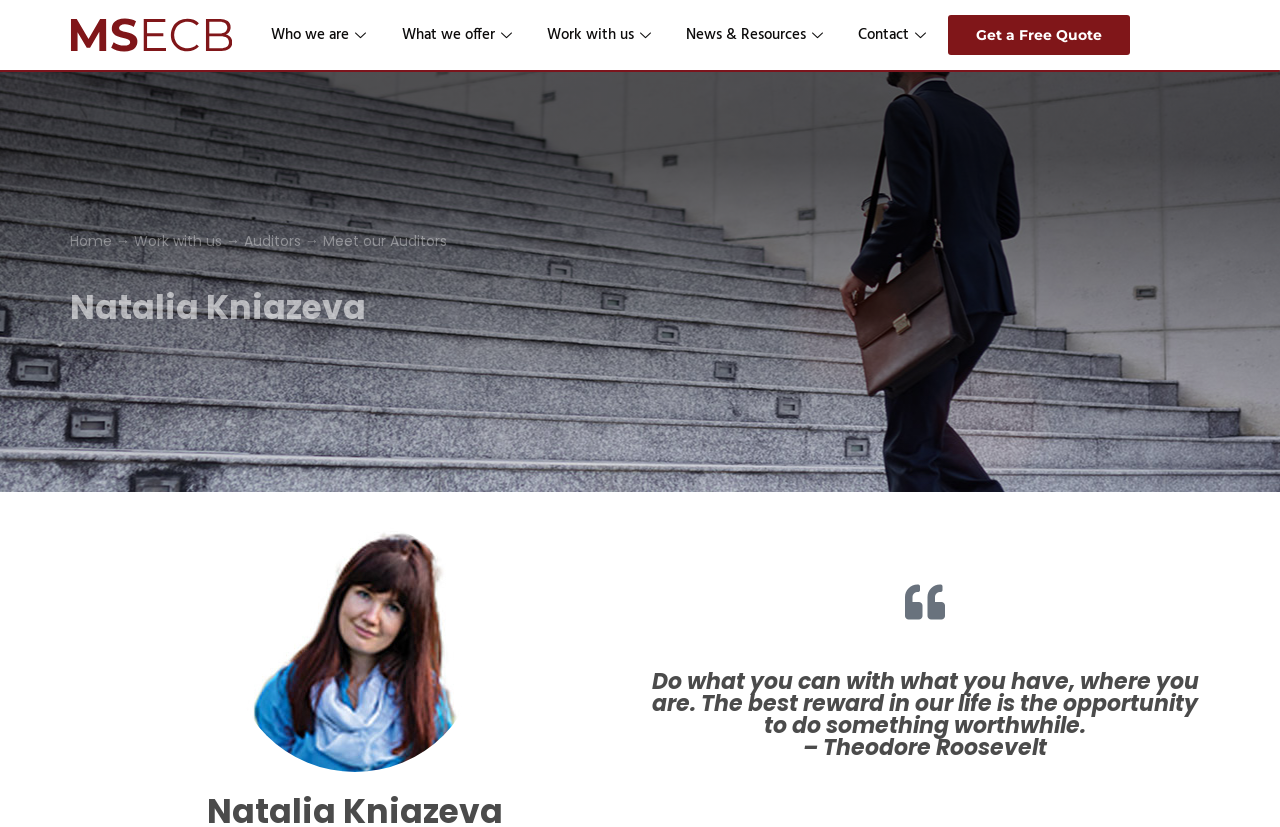Reply to the question with a brief word or phrase: What is the quote displayed on the webpage?

Do what you can with what you have, where you are.